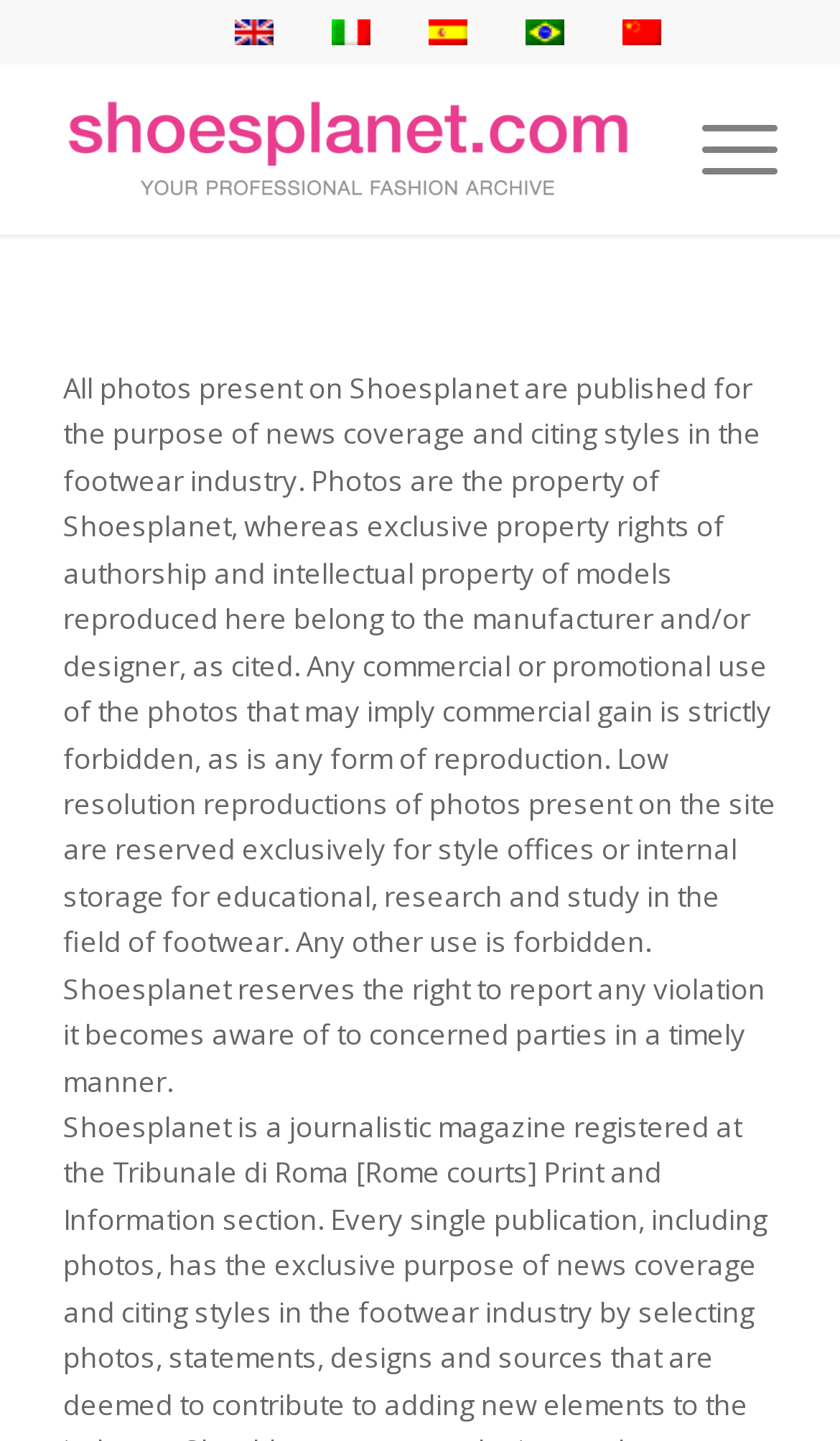What action will Shoesplanet take if it becomes aware of any violation?
Please provide a comprehensive answer based on the contents of the image.

As stated in the static text on the webpage, Shoesplanet reserves the right to report any violation it becomes aware of to concerned parties in a timely manner.